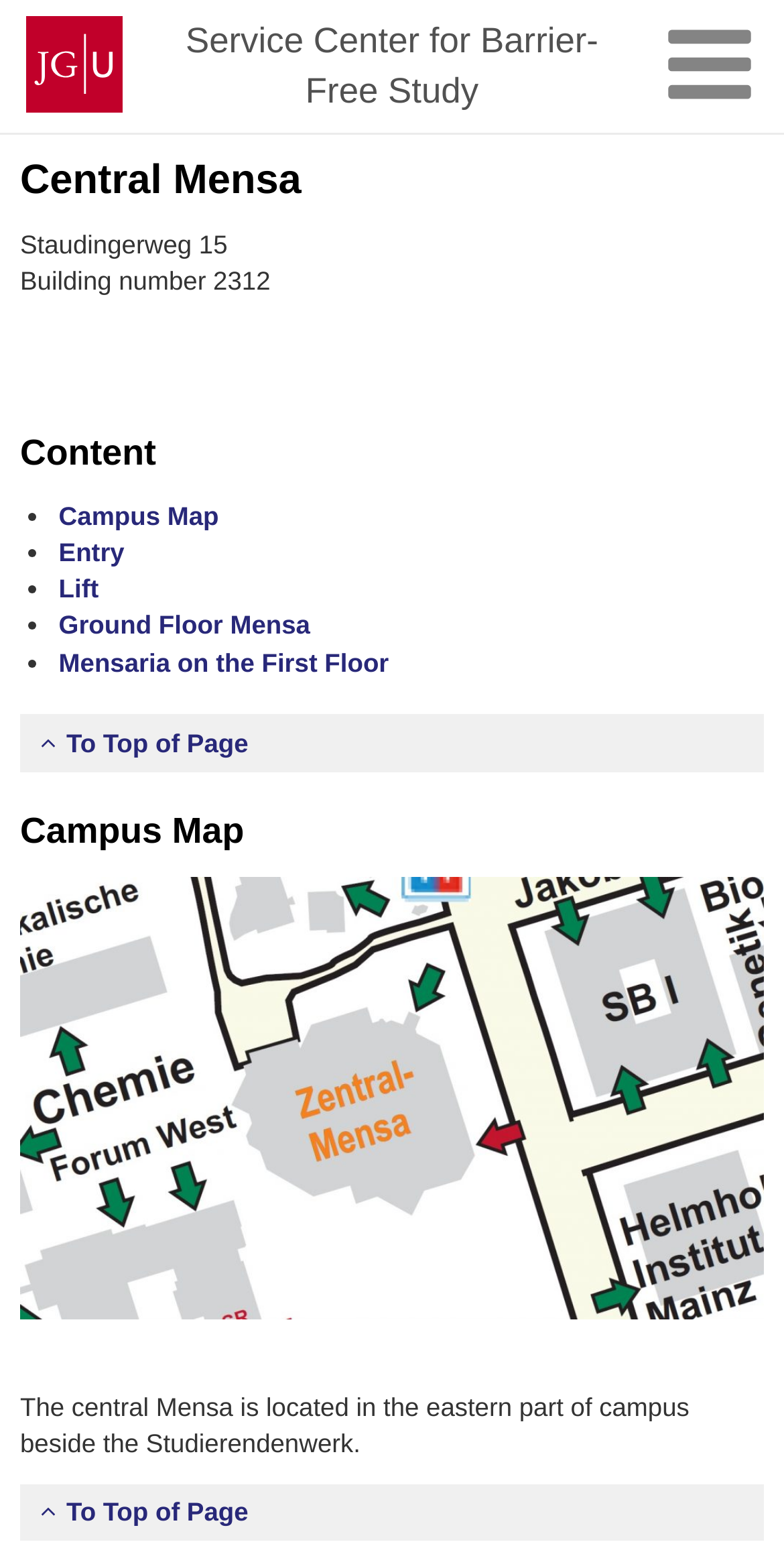Respond to the question with just a single word or phrase: 
What is the type of image shown on the webpage?

Campus map